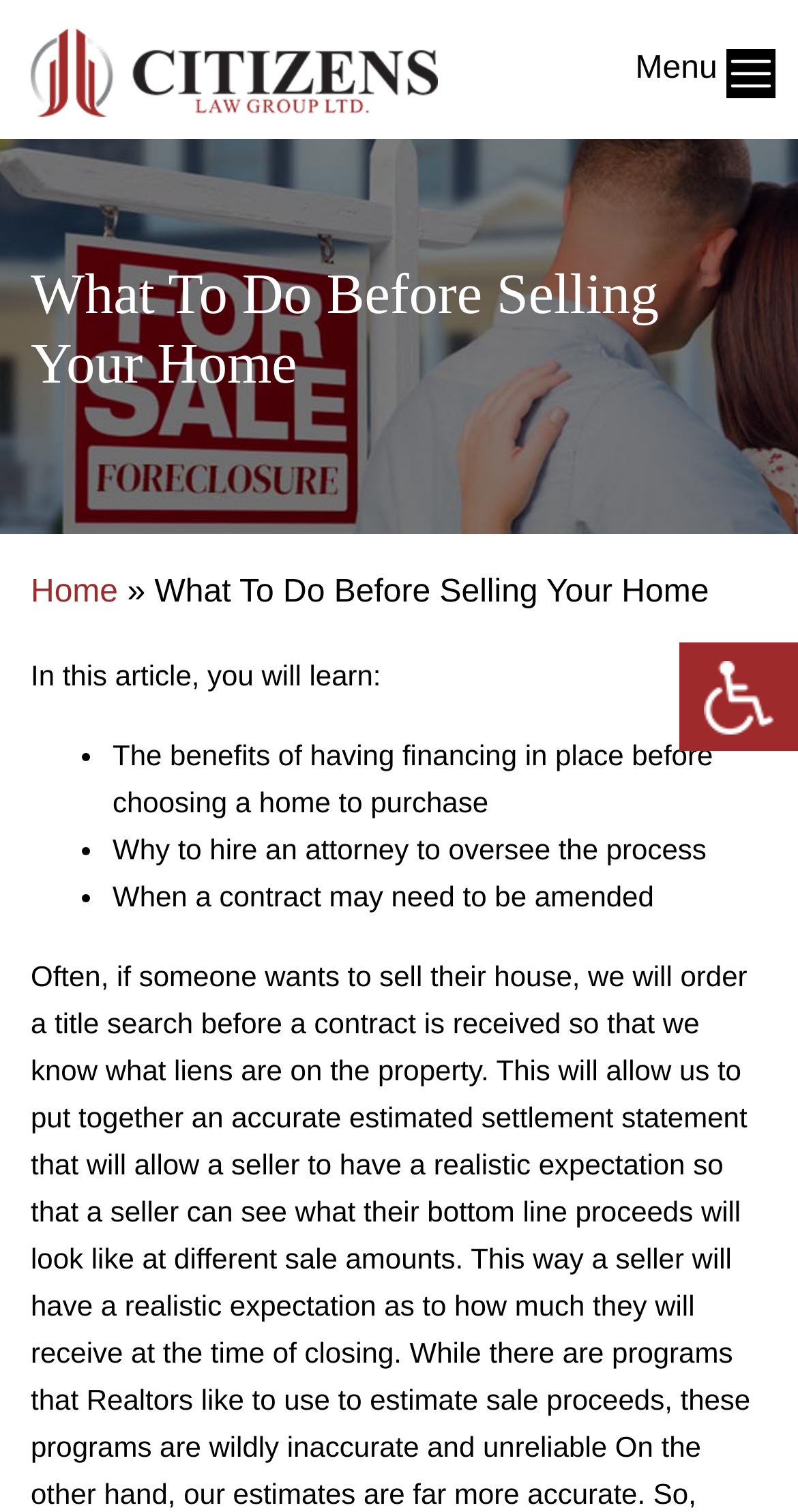Using the element description provided, determine the bounding box coordinates in the format (top-left x, top-left y, bottom-right x, bottom-right y). Ensure that all values are floating point numbers between 0 and 1. Element description: Home

[0.038, 0.38, 0.148, 0.404]